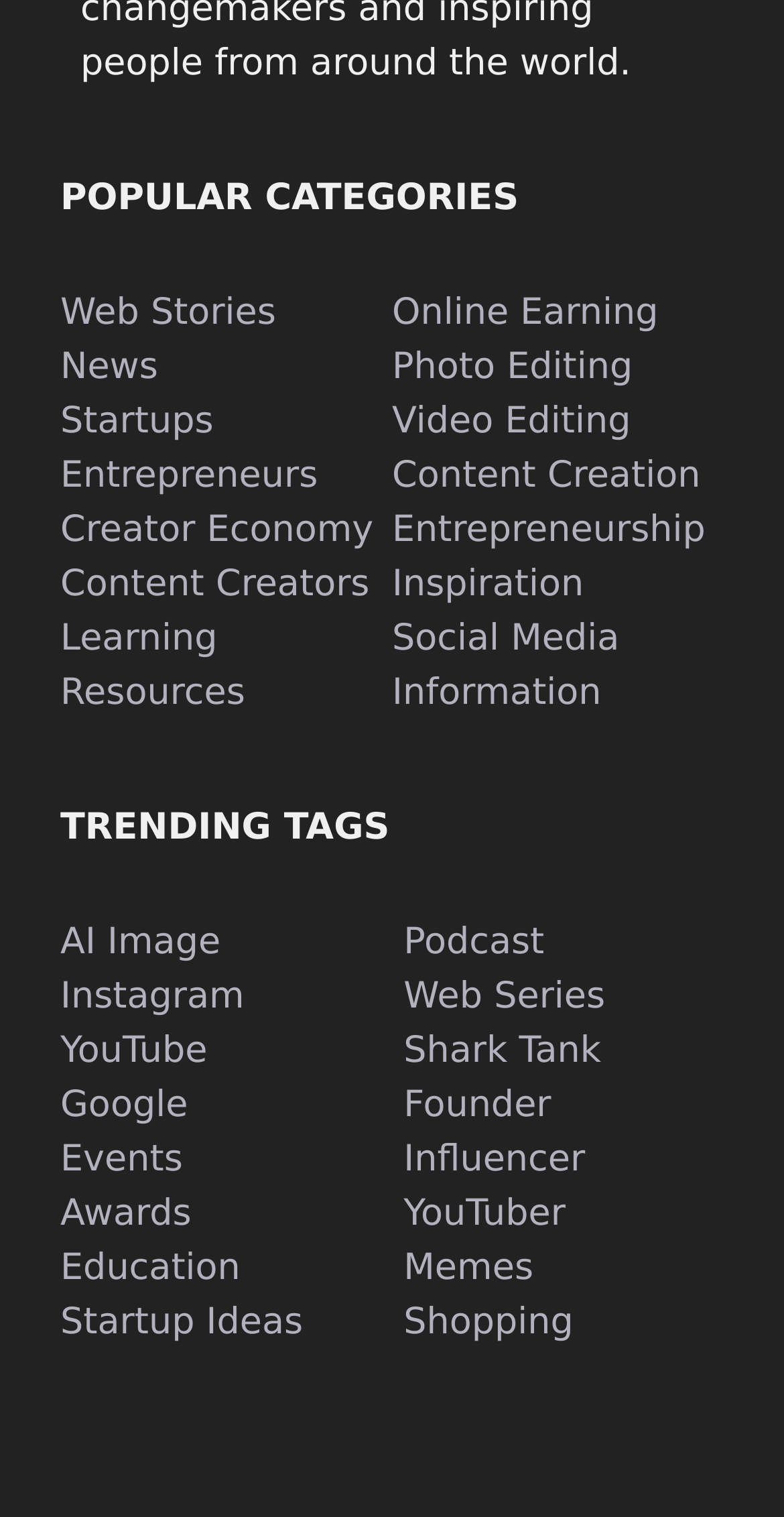Please find the bounding box coordinates for the clickable element needed to perform this instruction: "Read about Startup Ideas".

[0.077, 0.858, 0.387, 0.886]